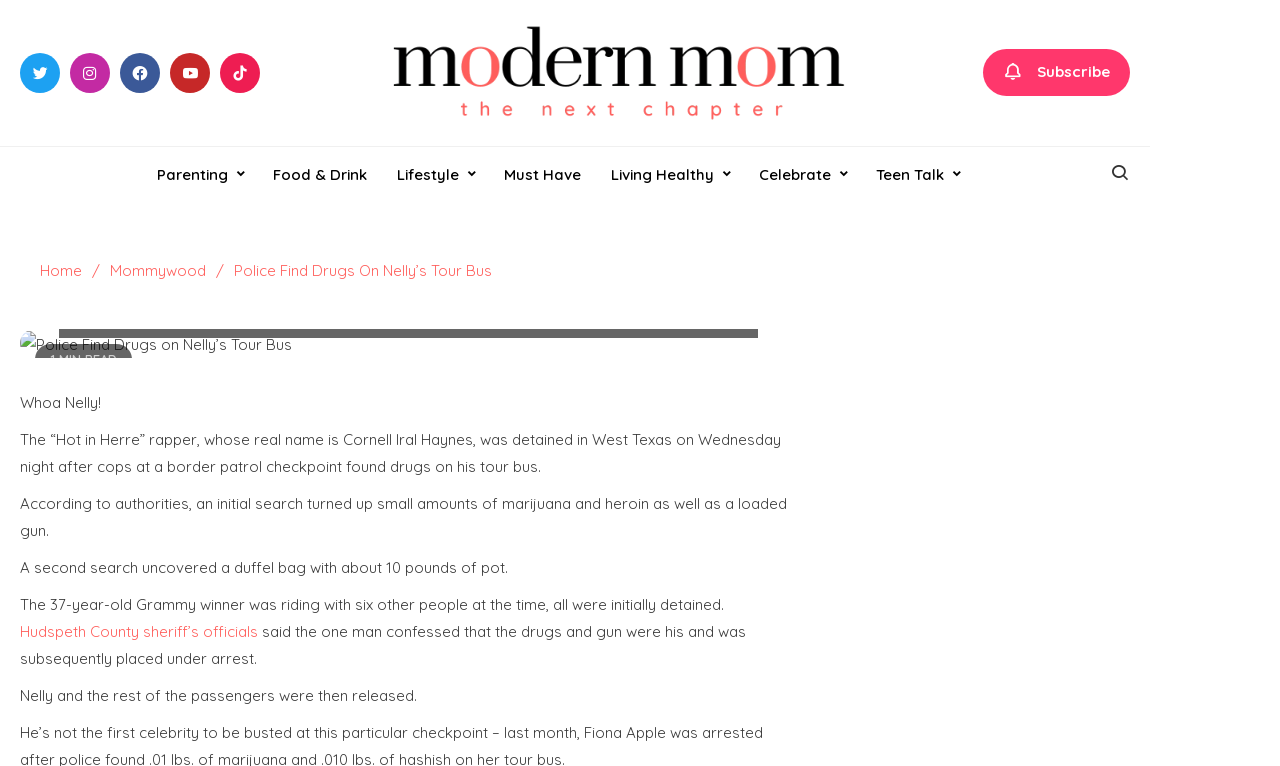Identify and provide the main heading of the webpage.

Police Find Drugs On Nelly’s Tour Bus